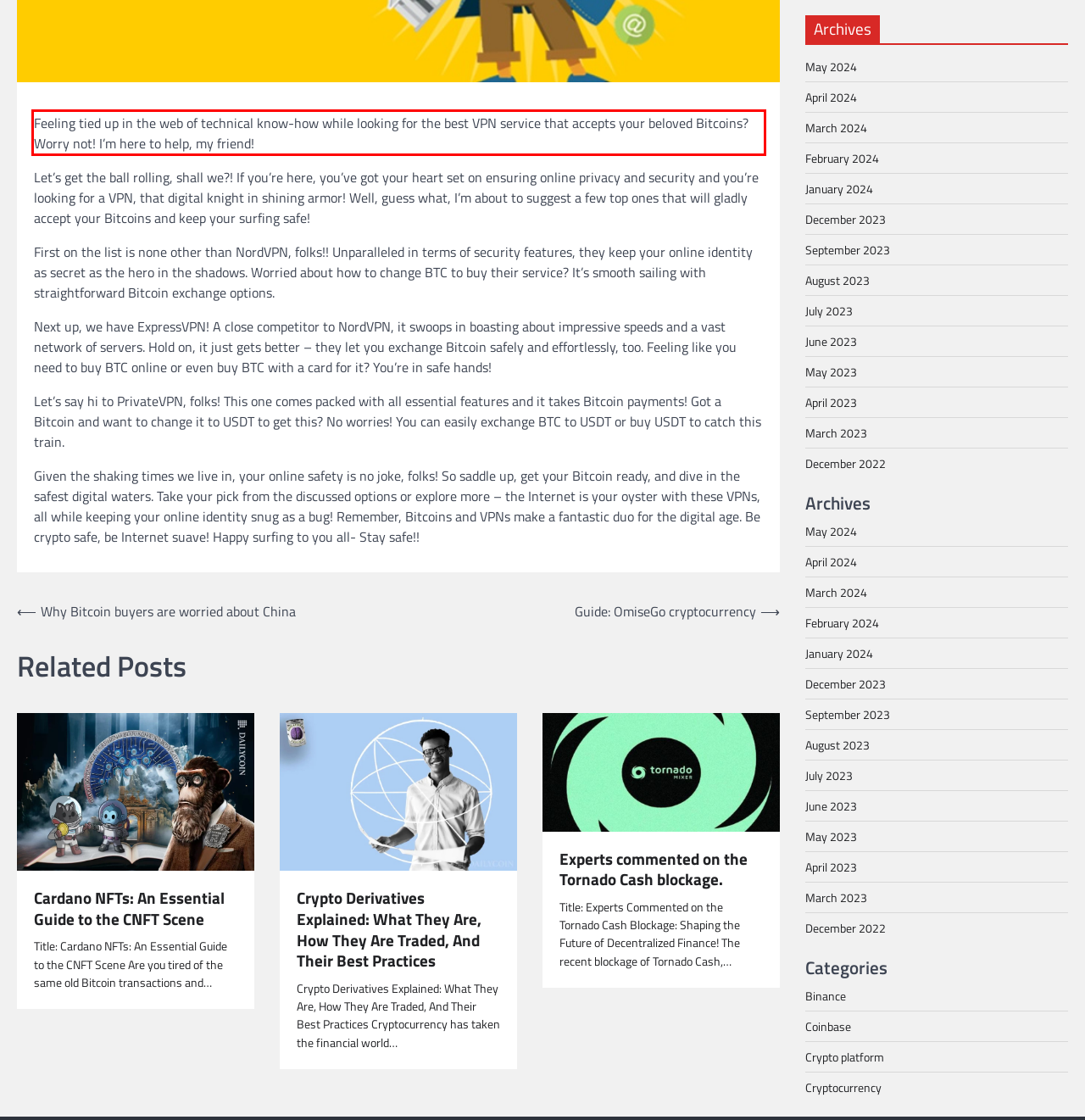Review the screenshot of the webpage and recognize the text inside the red rectangle bounding box. Provide the extracted text content.

Feeling tied up in the web of technical know-how while looking for the best VPN service that accepts your beloved Bitcoins? Worry not! I’m here to help, my friend!